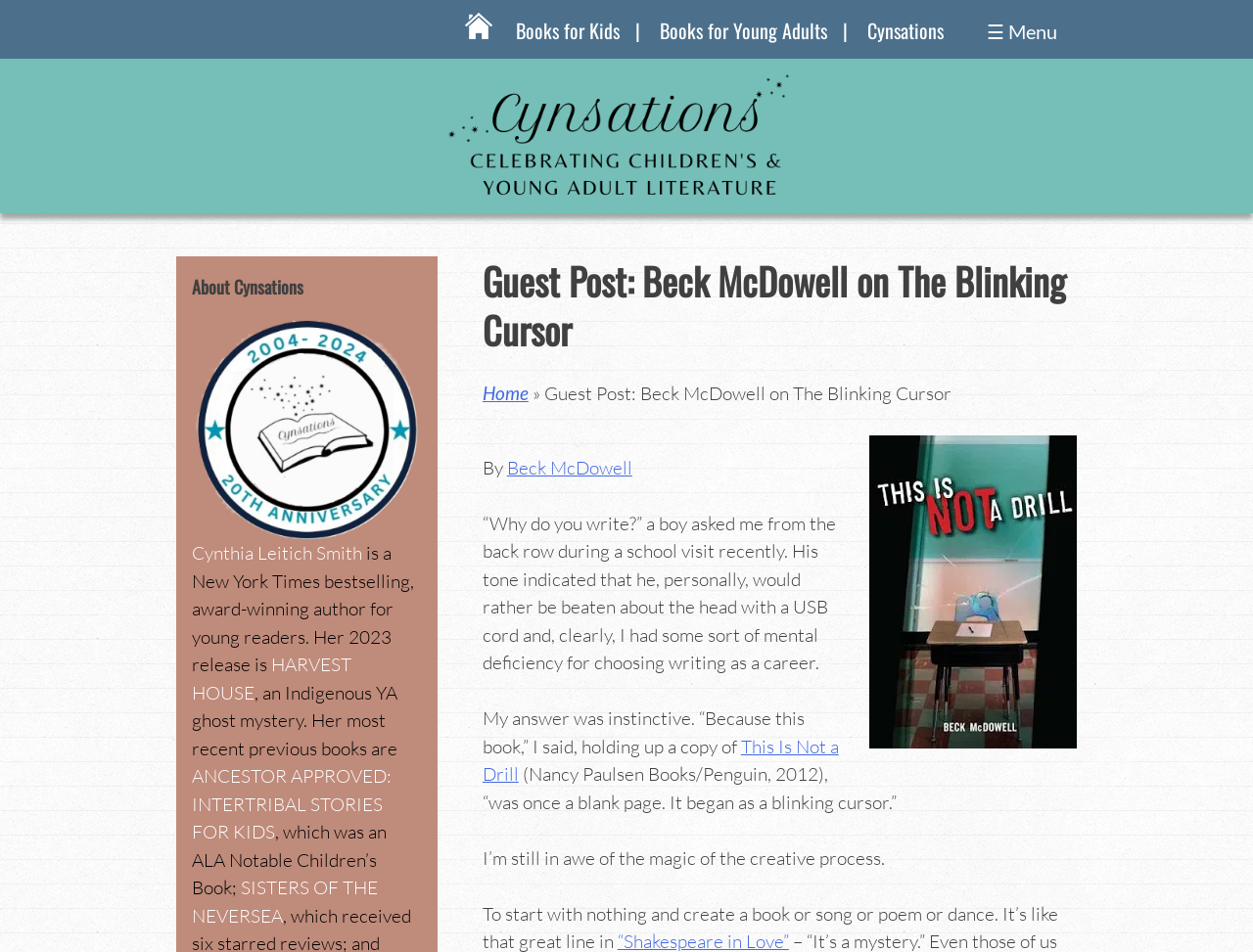What is the topic of the guest post?
Look at the webpage screenshot and answer the question with a detailed explanation.

I found the answer by looking at the main heading 'Guest Post: Beck McDowell on The Blinking Cursor' which indicates that the topic of the guest post is 'The Blinking Cursor'.